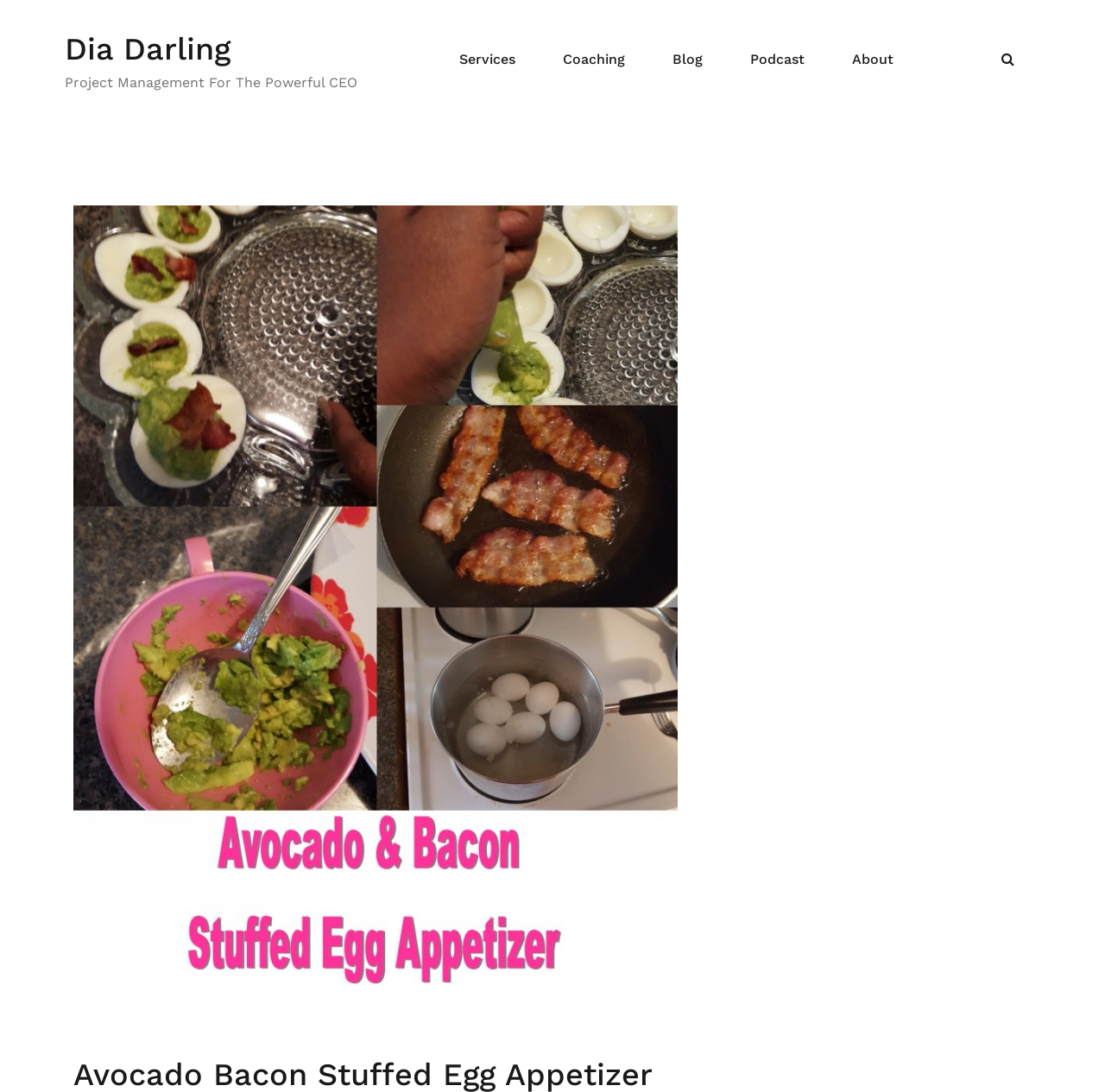Using the given element description, provide the bounding box coordinates (top-left x, top-left y, bottom-right x, bottom-right y) for the corresponding UI element in the screenshot: Podcast

[0.679, 0.045, 0.728, 0.064]